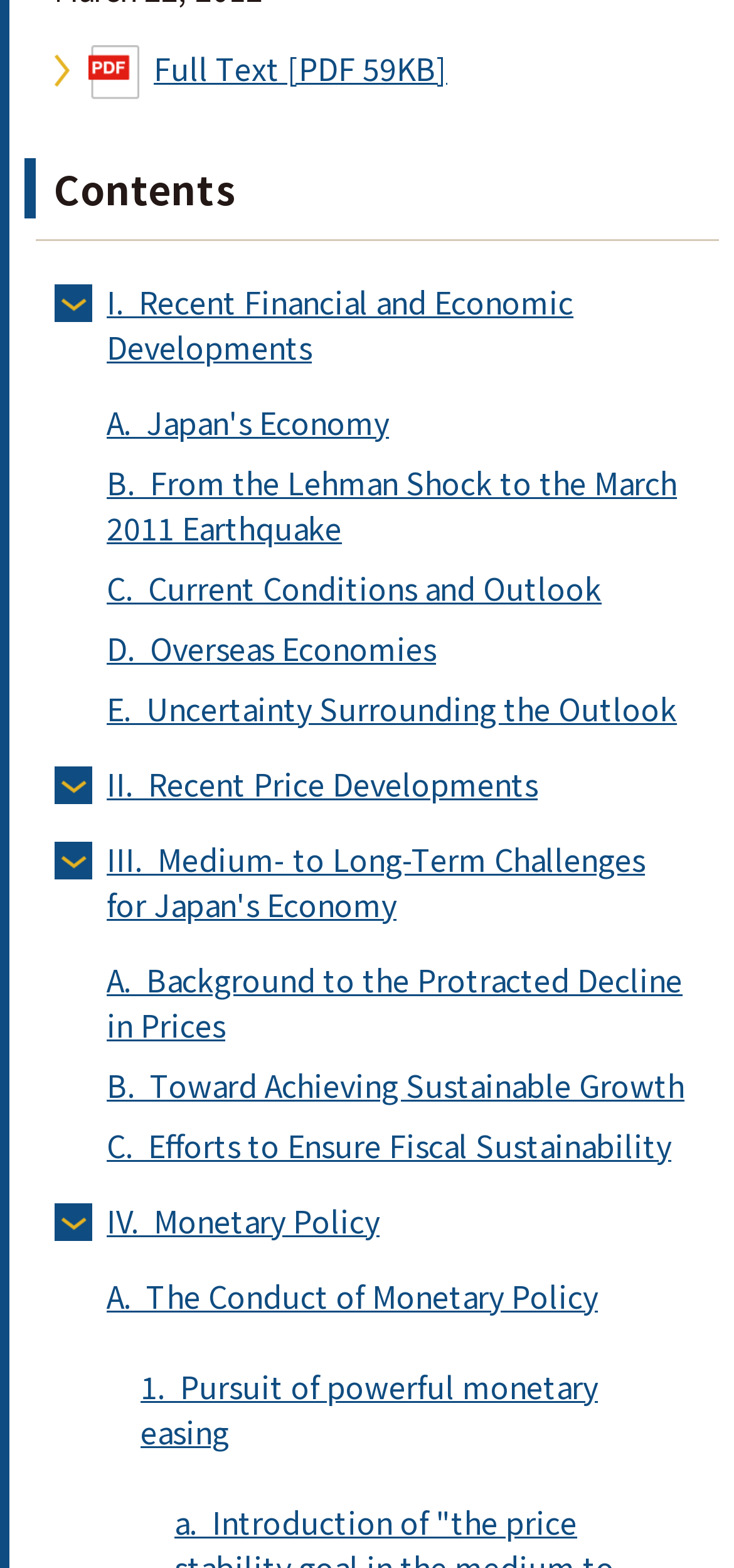Select the bounding box coordinates of the element I need to click to carry out the following instruction: "View how to add notes to documents within folders".

None